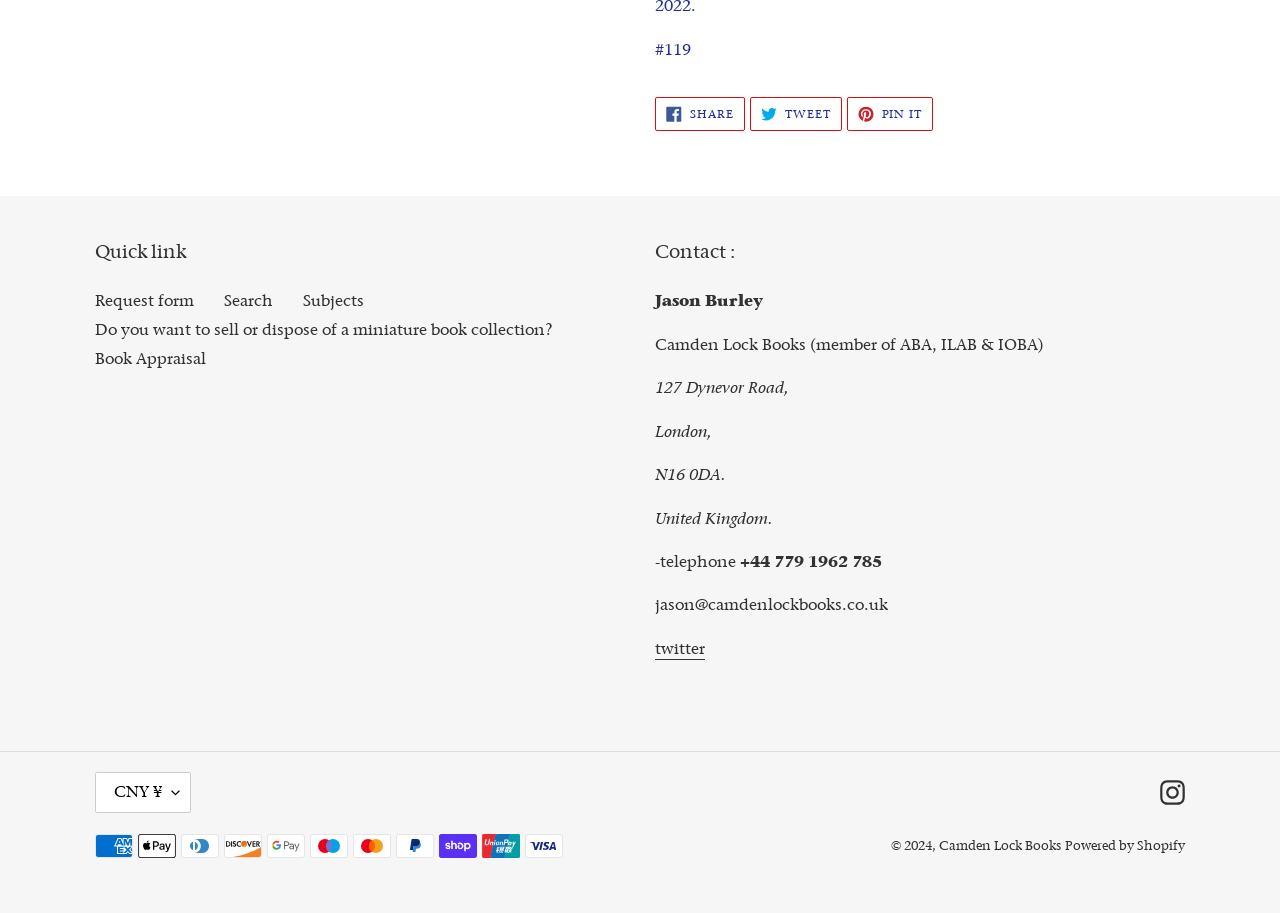Utilize the details in the image to give a detailed response to the question: What is the phone number of the bookstore?

I found the phone number by looking at the contact information section, where it says '-telephone +44 779 1962 785'.